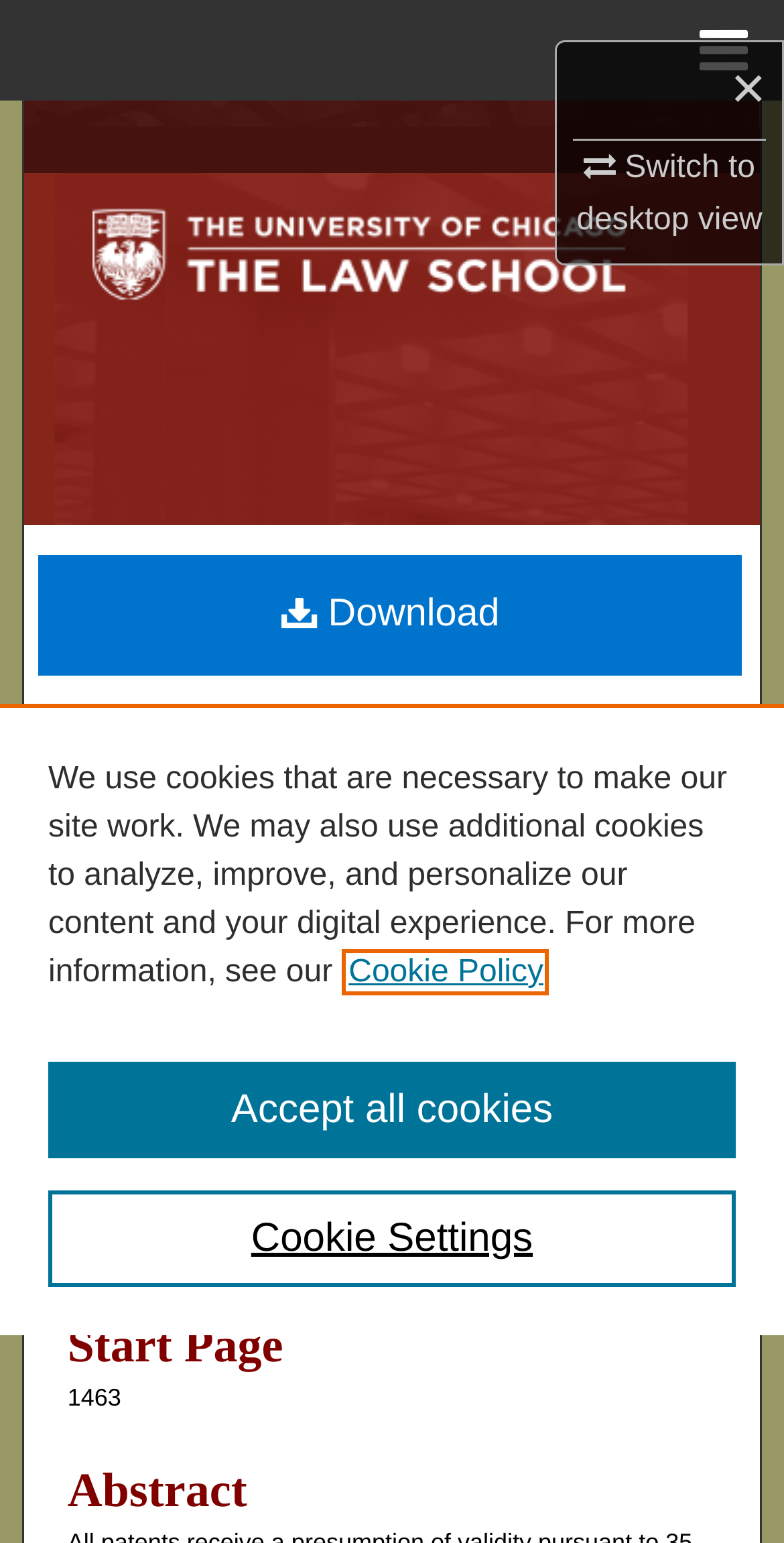Please identify the bounding box coordinates of the area that needs to be clicked to follow this instruction: "Search".

[0.0, 0.065, 1.0, 0.13]